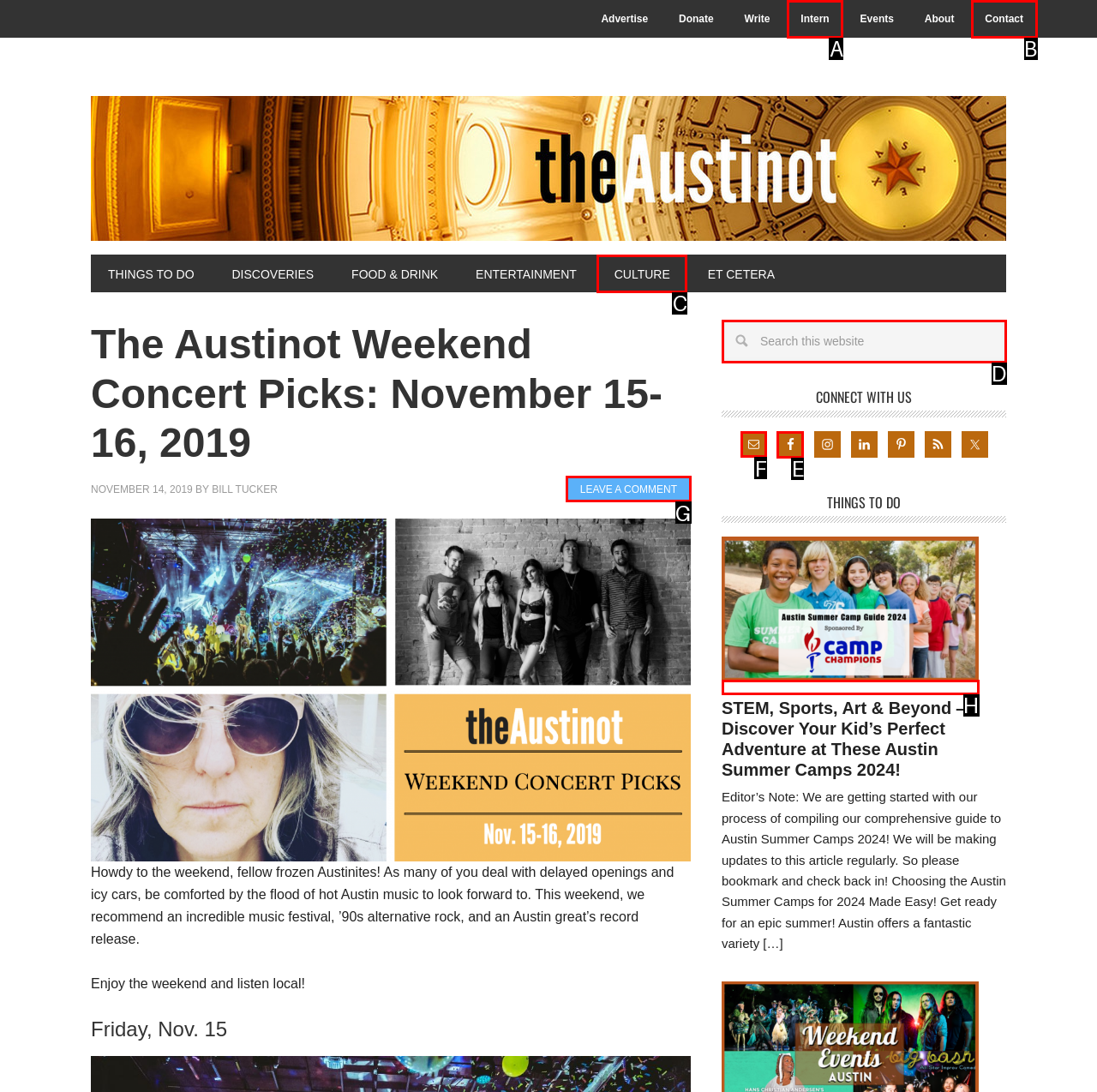Determine which UI element I need to click to achieve the following task: Click on the 'Email' link Provide your answer as the letter of the selected option.

F